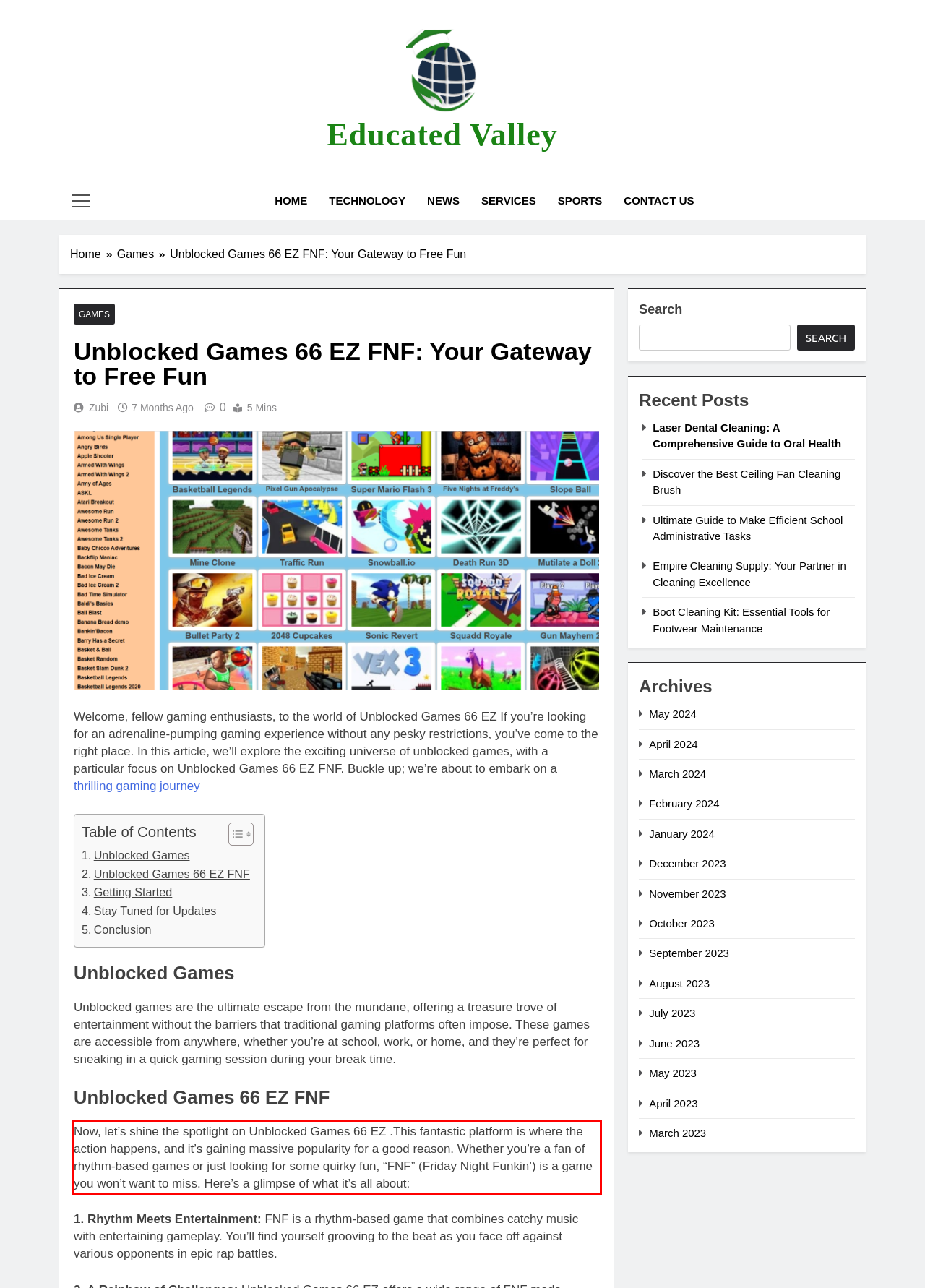Analyze the webpage screenshot and use OCR to recognize the text content in the red bounding box.

Now, let’s shine the spotlight on Unblocked Games 66 EZ .This fantastic platform is where the action happens, and it’s gaining massive popularity for a good reason. Whether you’re a fan of rhythm-based games or just looking for some quirky fun, “FNF” (Friday Night Funkin’) is a game you won’t want to miss. Here’s a glimpse of what it’s all about: